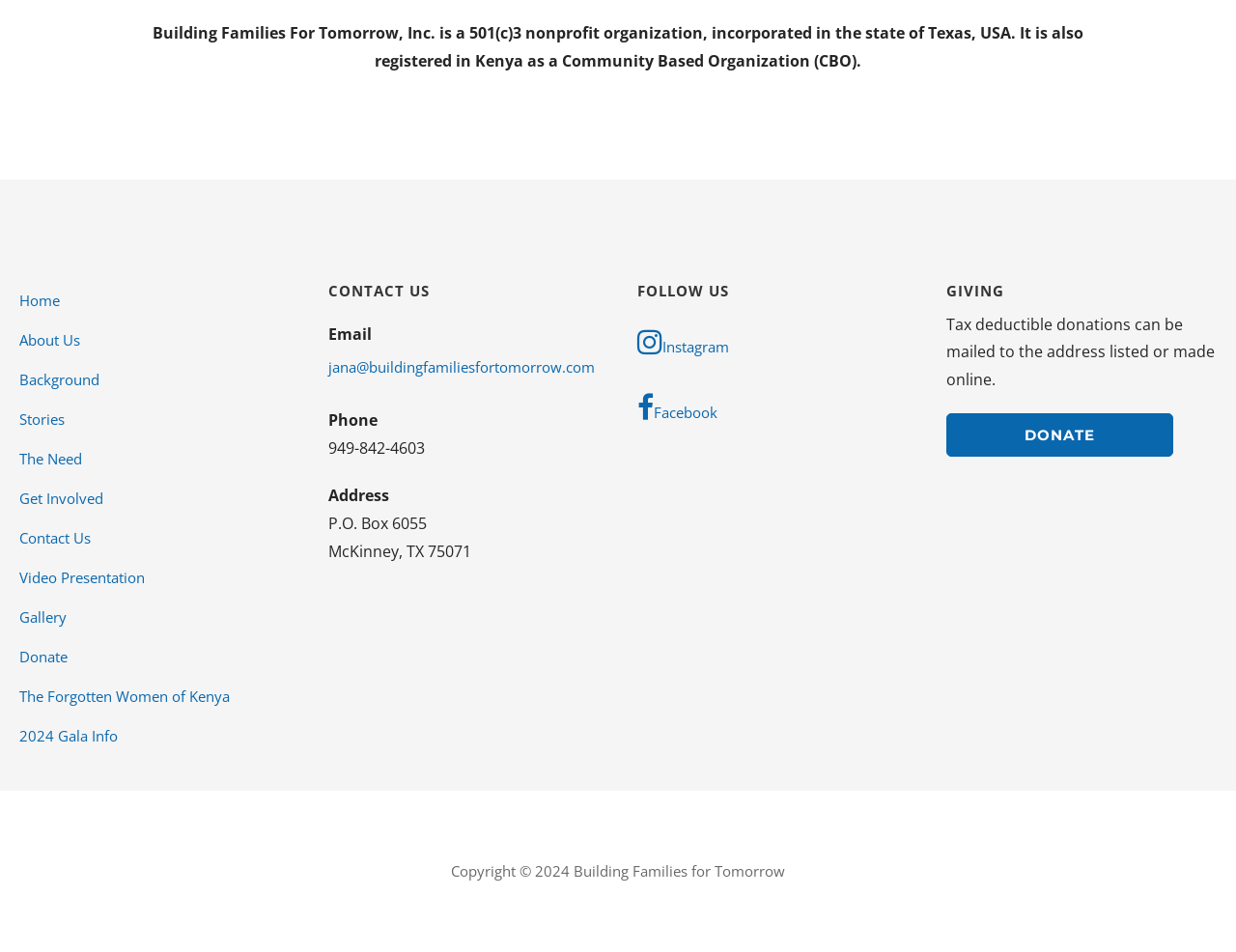Find the bounding box coordinates of the area to click in order to follow the instruction: "Contact us via email".

[0.266, 0.366, 0.484, 0.407]